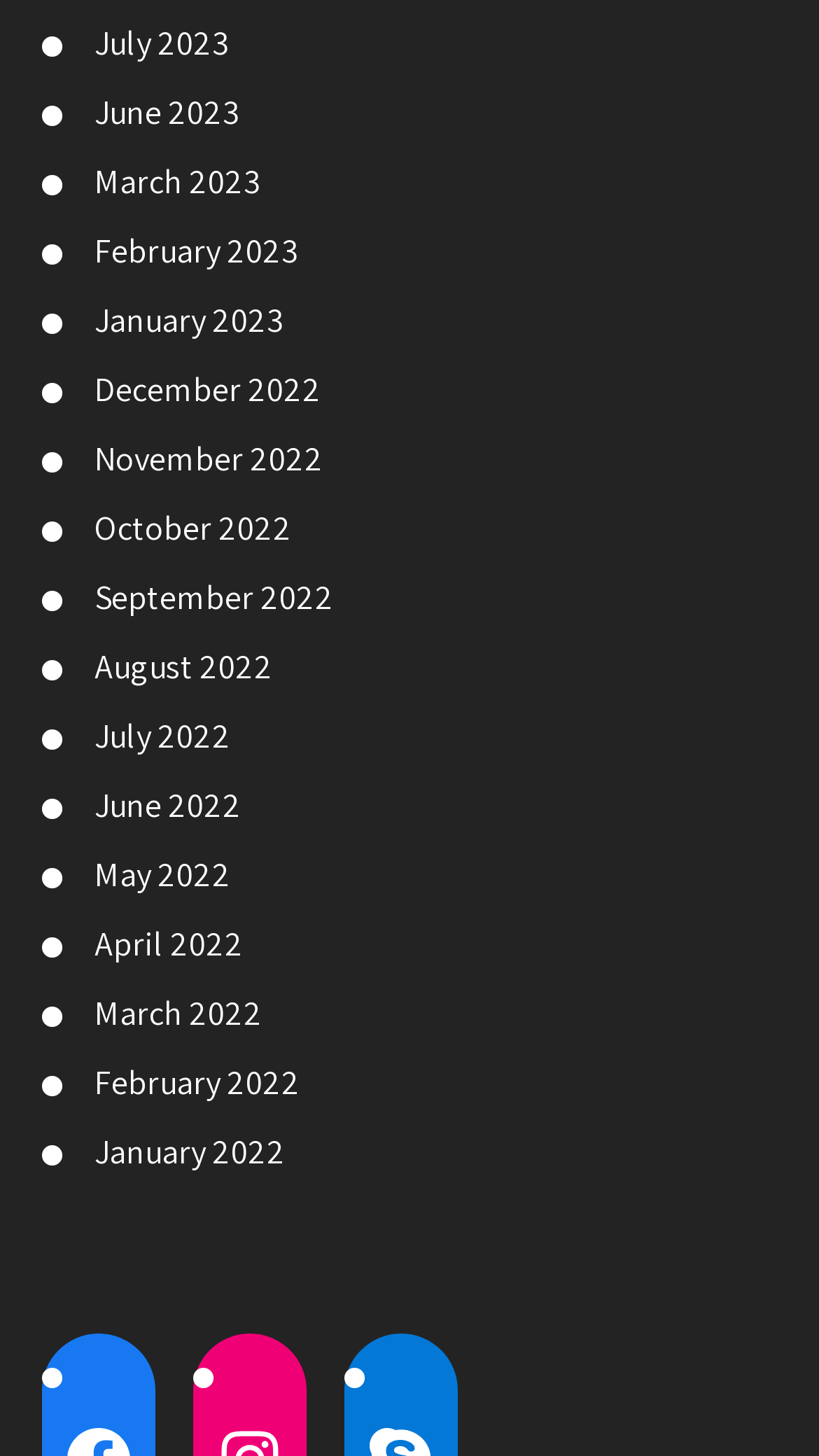How many months are listed?
Based on the content of the image, thoroughly explain and answer the question.

I counted the number of links on the webpage, each representing a month, from July 2023 to January 2022, and found 18 links in total.